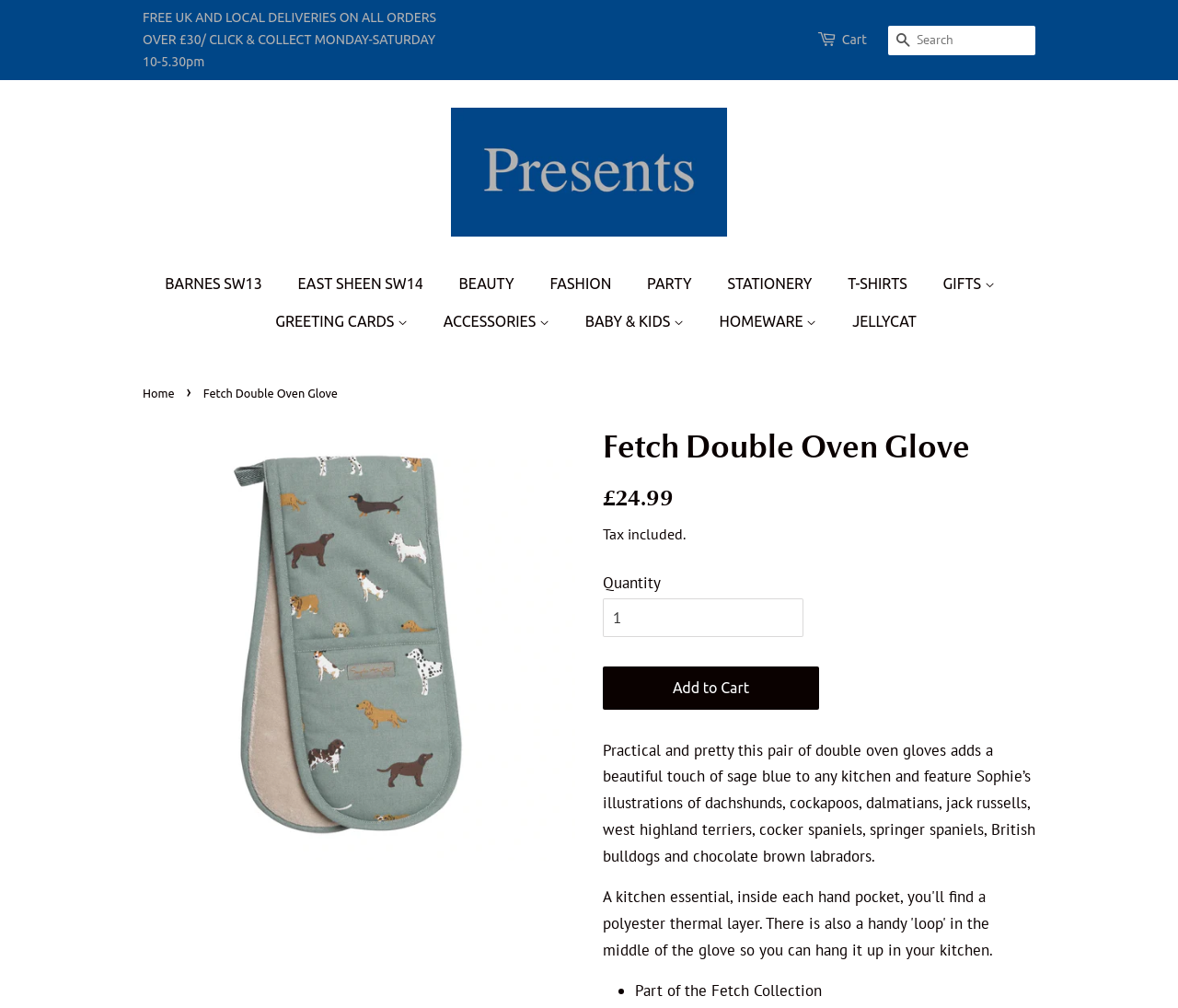What is the name of the collection that the Fetch Double Oven Glove is part of?
Please use the image to provide a one-word or short phrase answer.

Fetch Collection